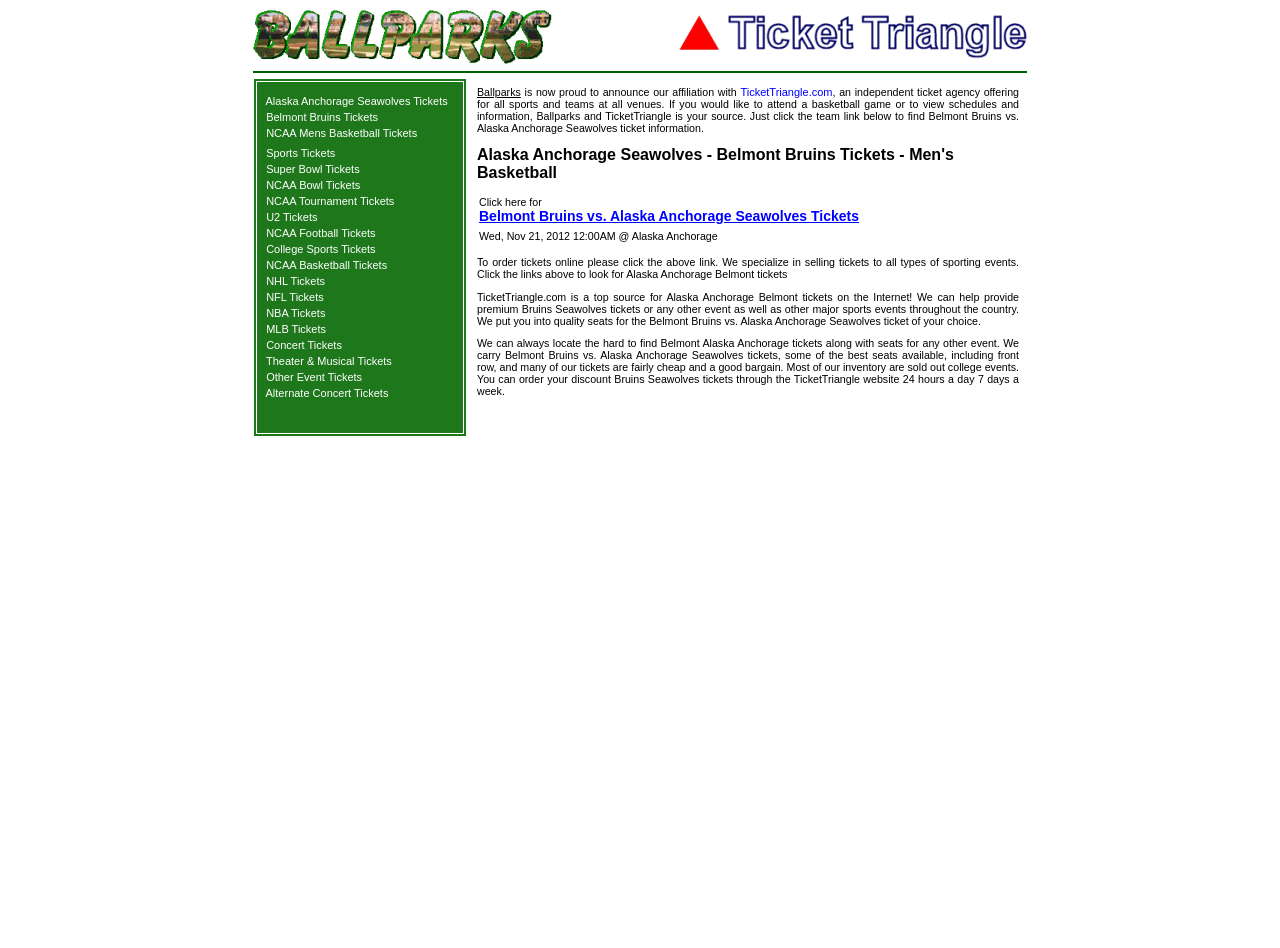Please determine the bounding box coordinates for the element that should be clicked to follow these instructions: "Click on Belmont Bruins Tickets".

[0.208, 0.117, 0.295, 0.13]